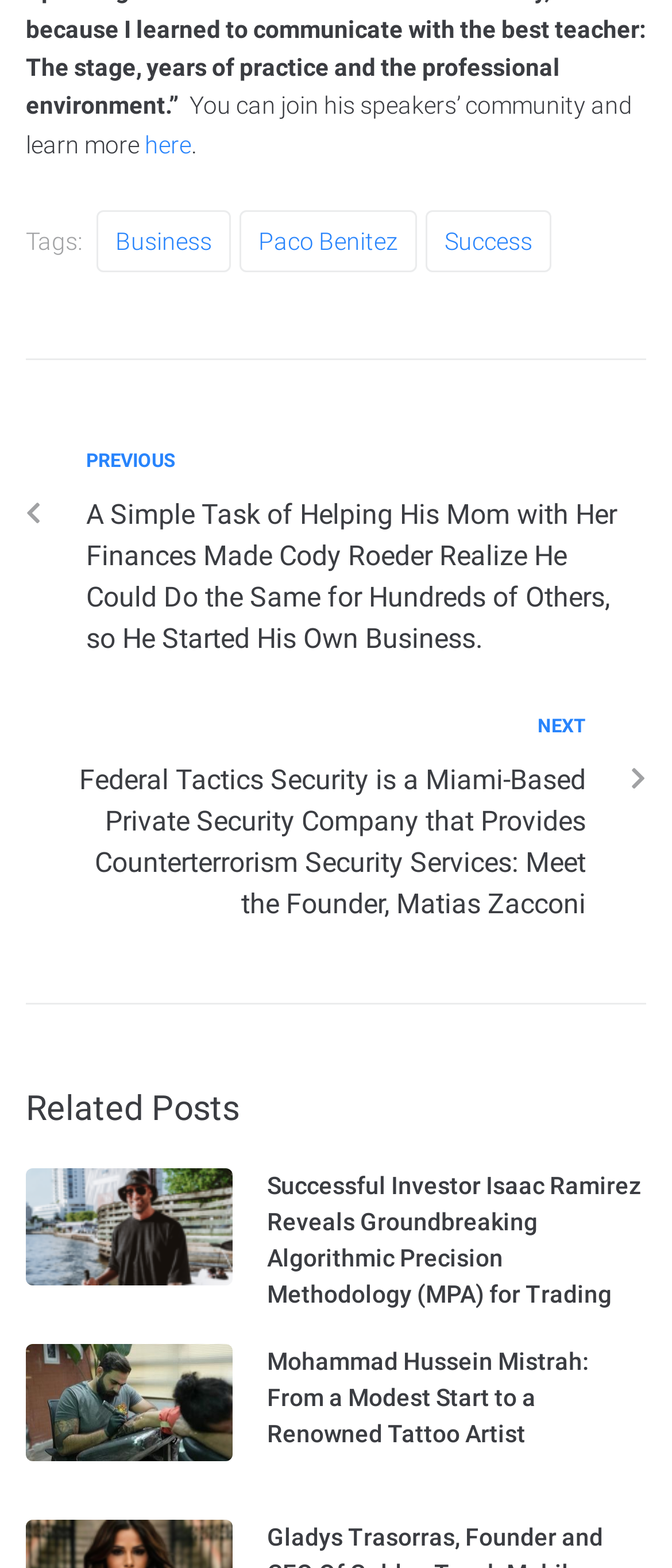Using the provided element description: "Business", determine the bounding box coordinates of the corresponding UI element in the screenshot.

[0.144, 0.134, 0.344, 0.174]